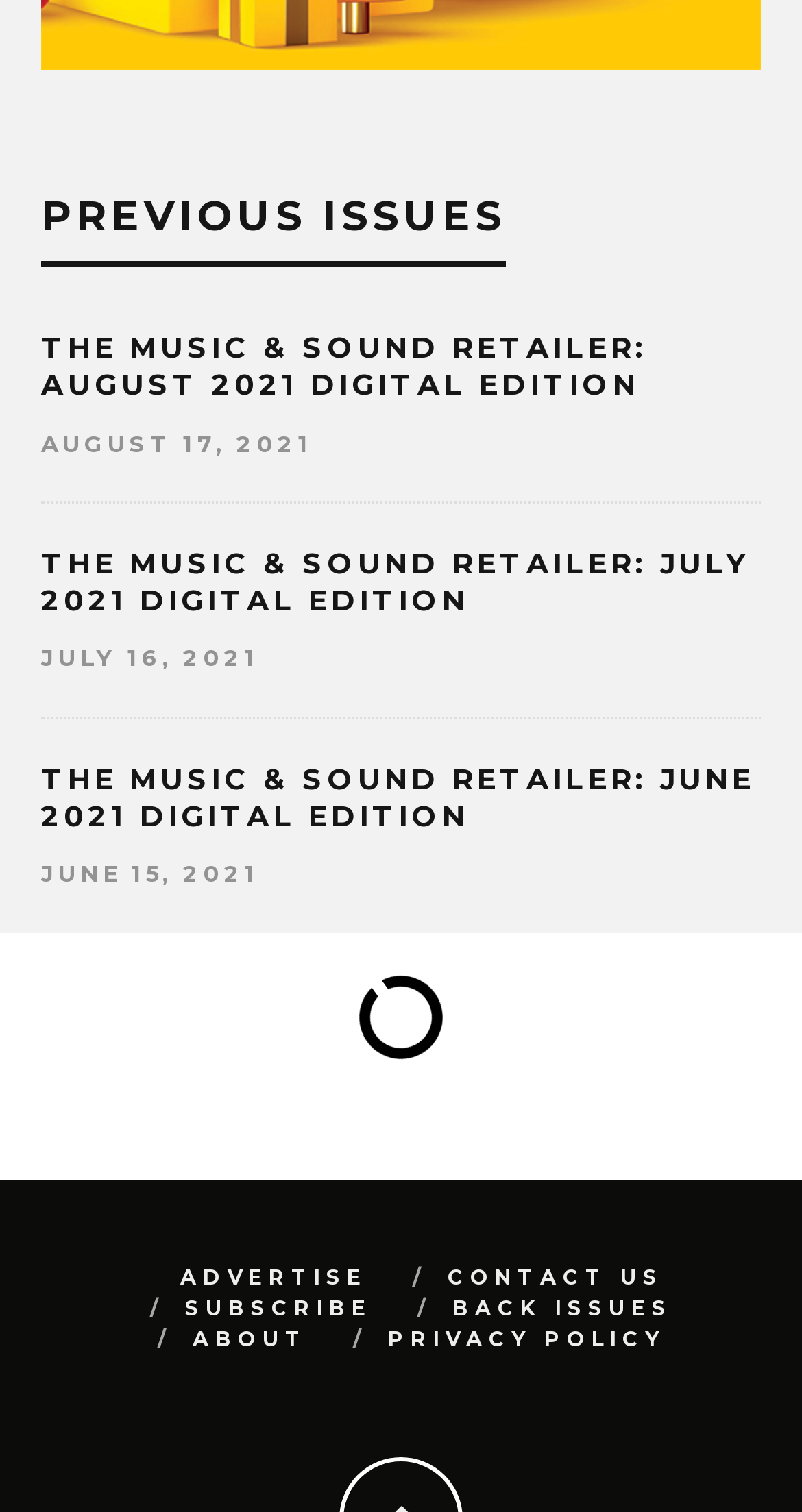Please provide the bounding box coordinate of the region that matches the element description: About. Coordinates should be in the format (top-left x, top-left y, bottom-right x, bottom-right y) and all values should be between 0 and 1.

[0.24, 0.876, 0.383, 0.894]